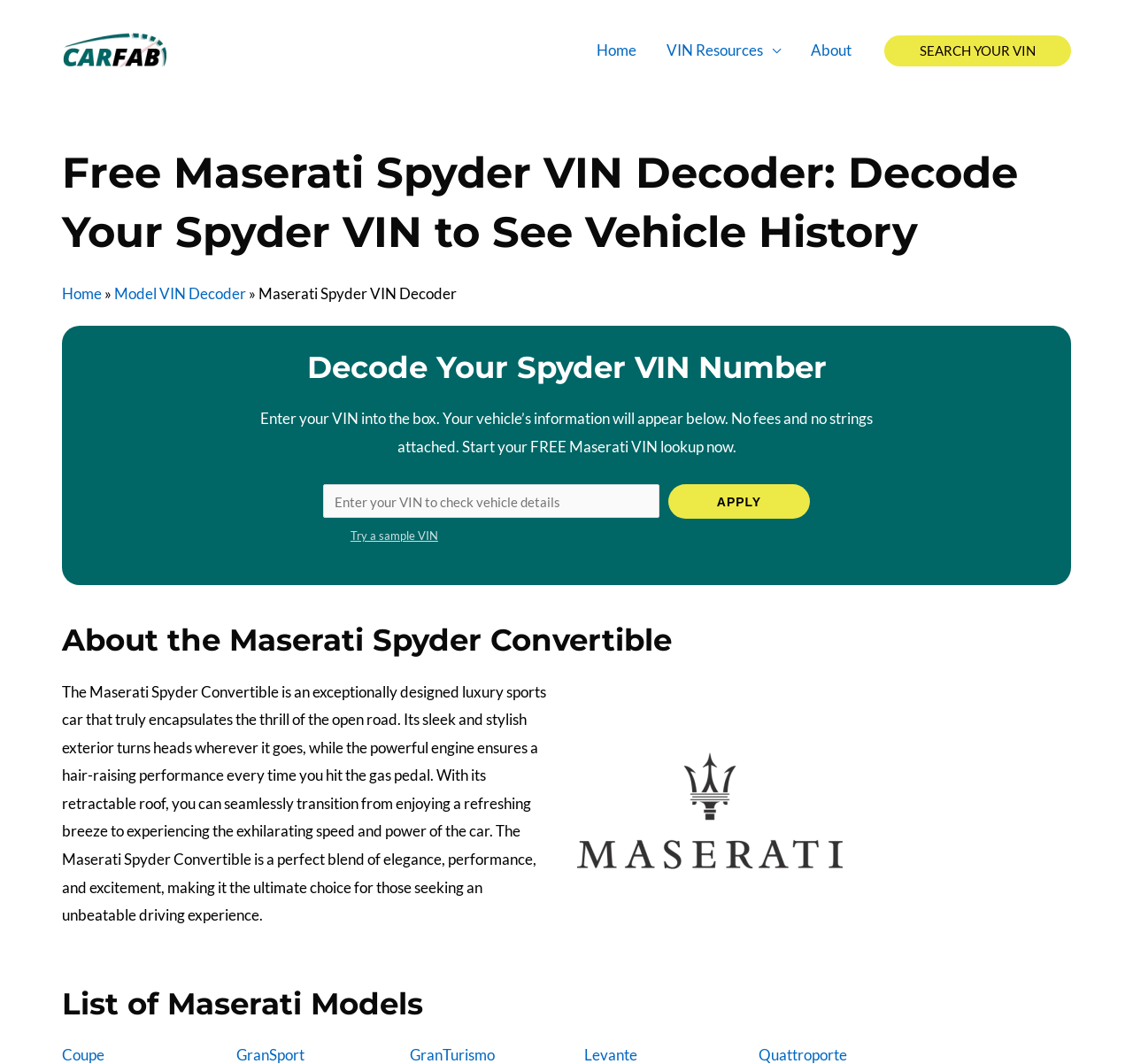Can you specify the bounding box coordinates of the area that needs to be clicked to fulfill the following instruction: "Click the 'Read more about Beyond Dents: What Auto Body Repair Shops Do' link"?

None